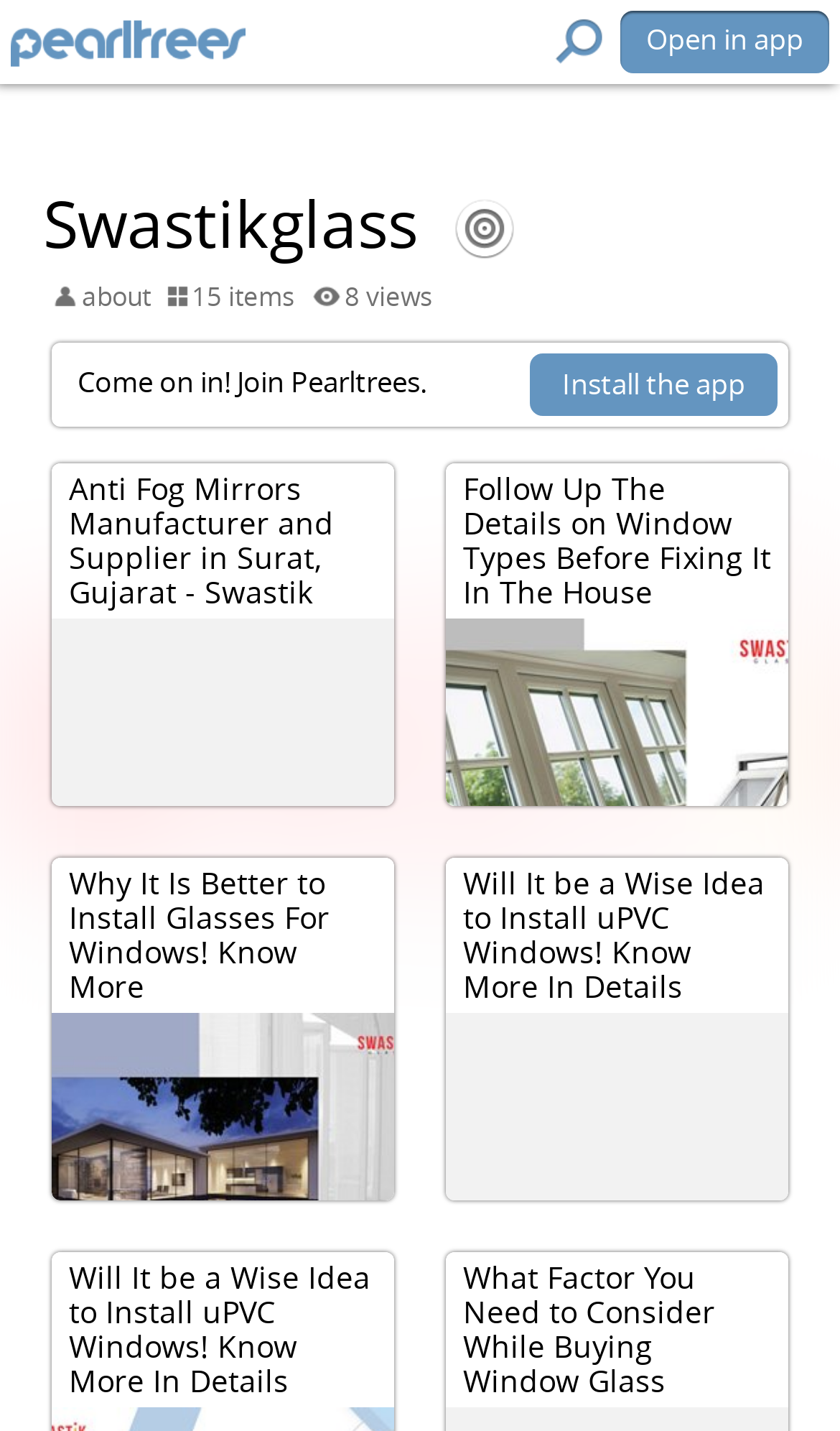What is the topic of the third article?
Answer the question with a single word or phrase by looking at the picture.

Why It Is Better to Install Glasses For Windows!